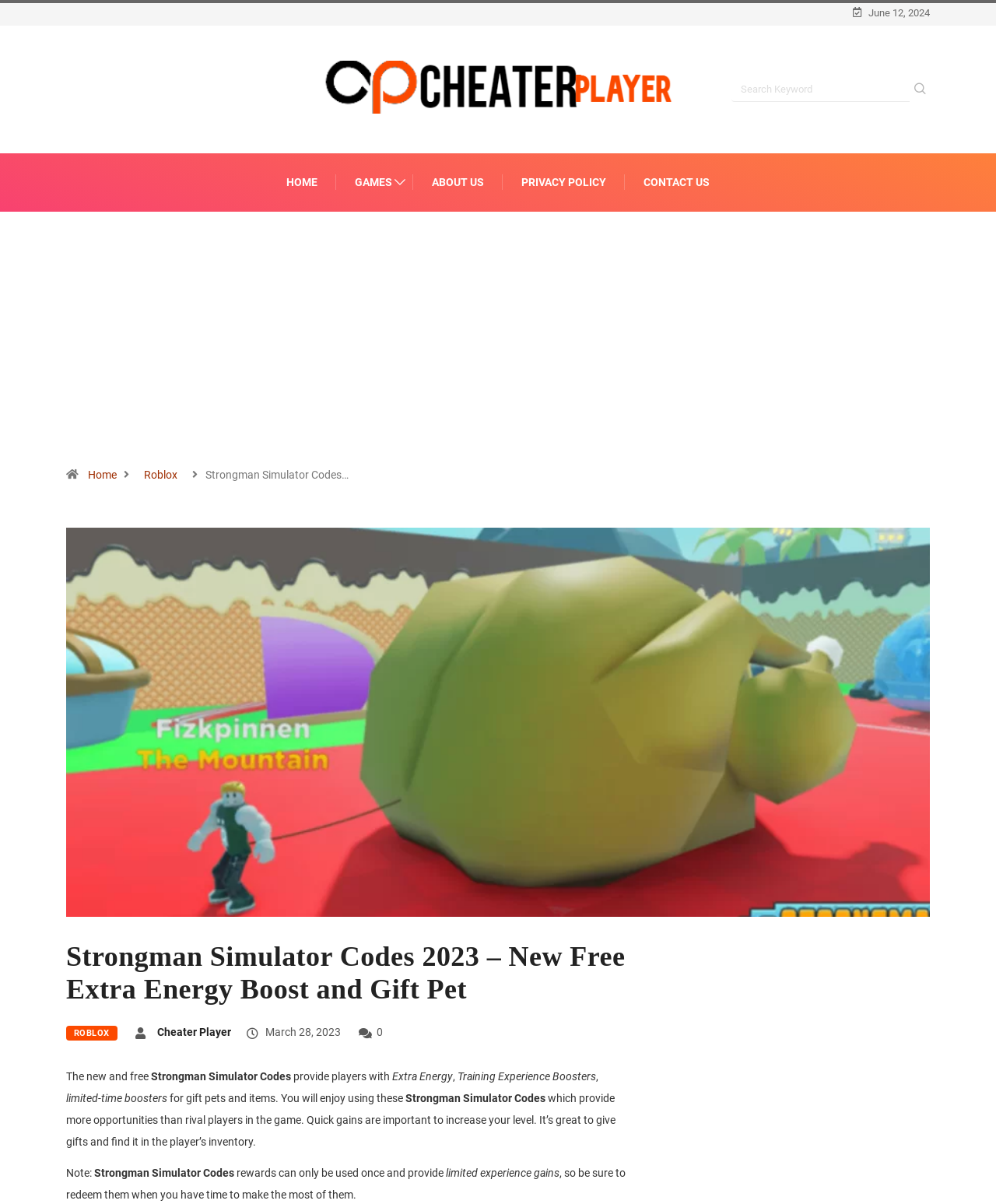Please find and generate the text of the main header of the webpage.

Strongman Simulator Codes 2023 – New Free Extra Energy Boost and Gift Pet